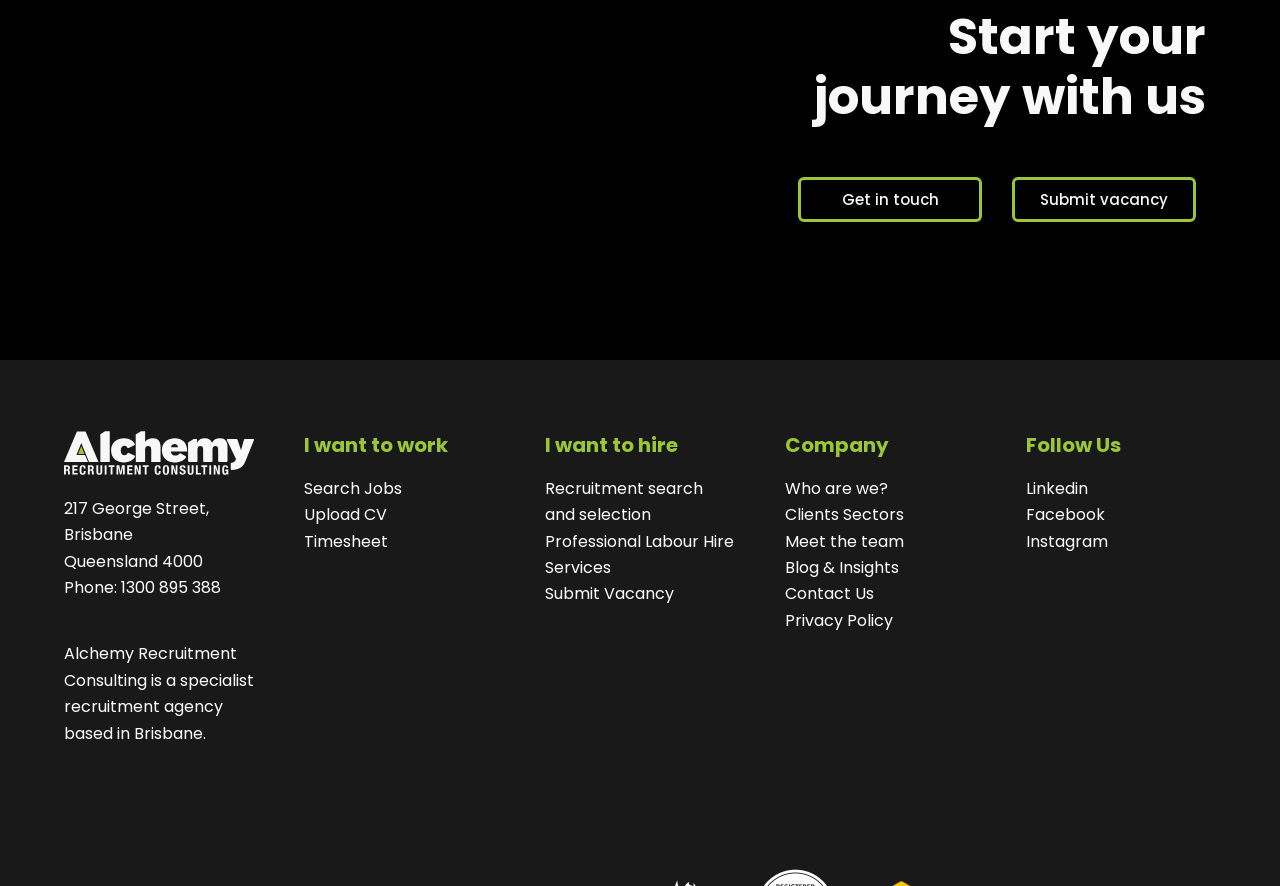How many social media links are available on the webpage?
Please provide a detailed and thorough answer to the question.

I counted the social media links by examining the link elements on the webpage, specifically the ones with coordinates [0.801, 0.538, 0.85, 0.564], [0.801, 0.568, 0.863, 0.594], and [0.801, 0.598, 0.865, 0.624], which indicate the presence of three social media links.